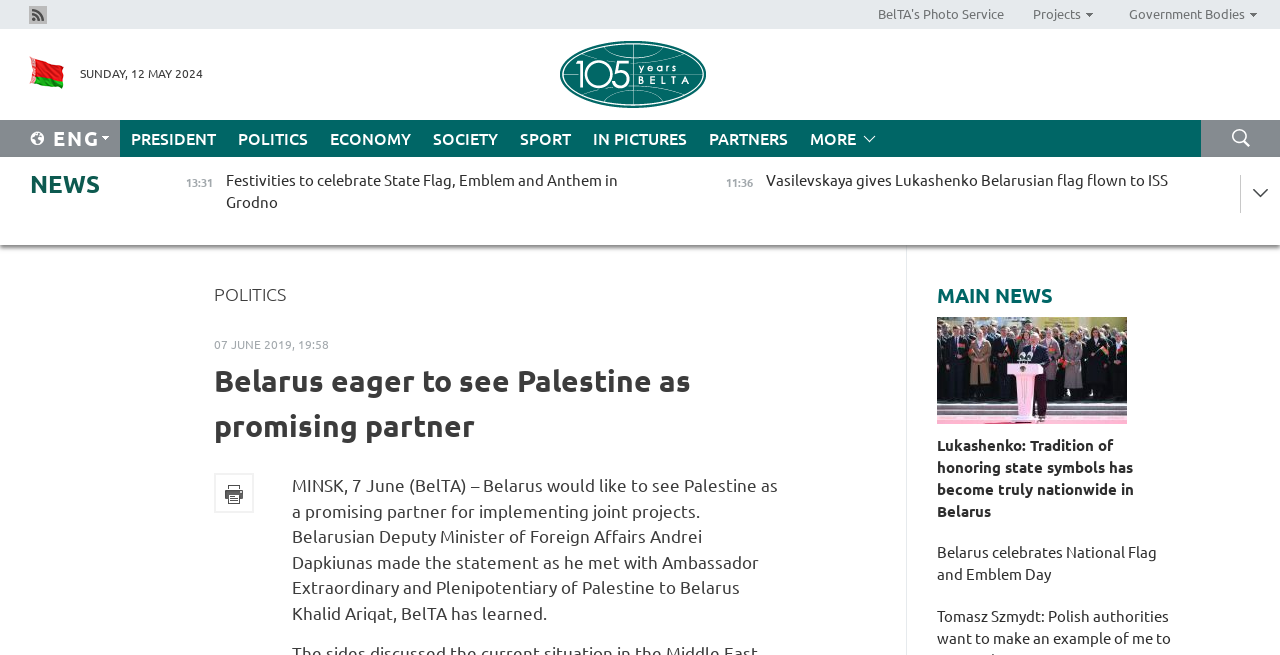What is the name of the news agency?
Based on the image, provide your answer in one word or phrase.

BelTA